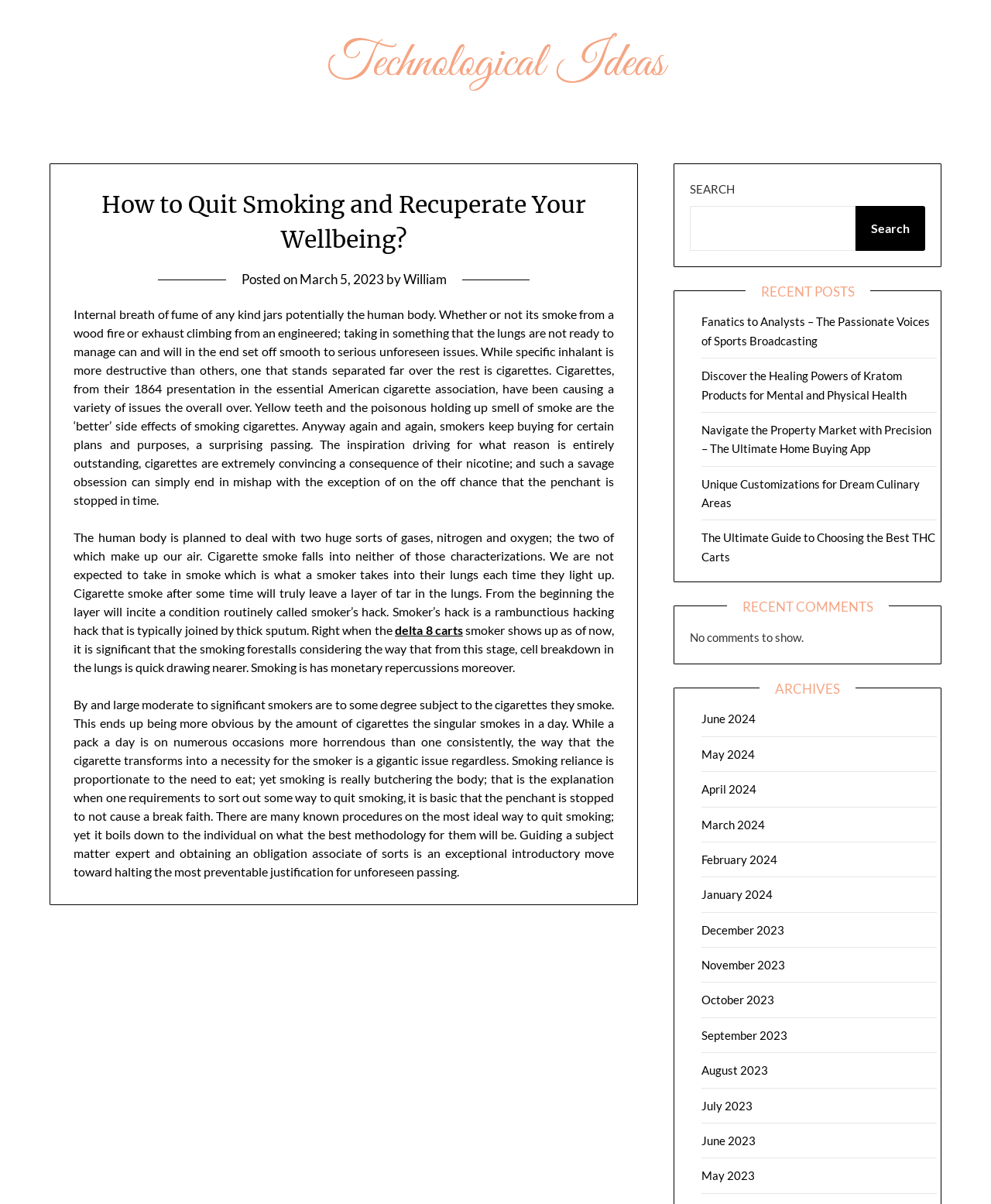Provide your answer in a single word or phrase: 
What is the category of the recent posts section?

Various topics